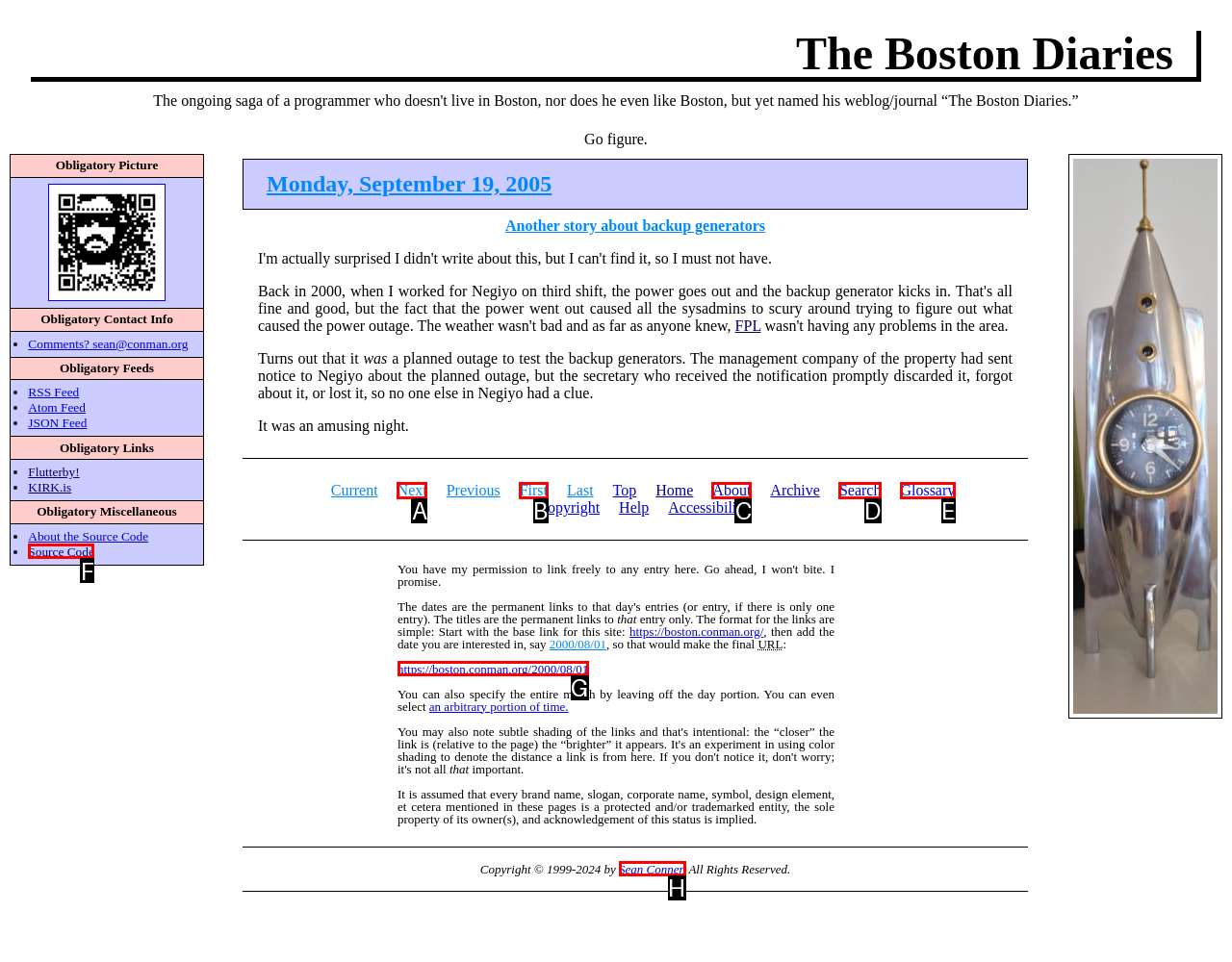Which HTML element should be clicked to complete the task: Check 'About'? Answer with the letter of the corresponding option.

C